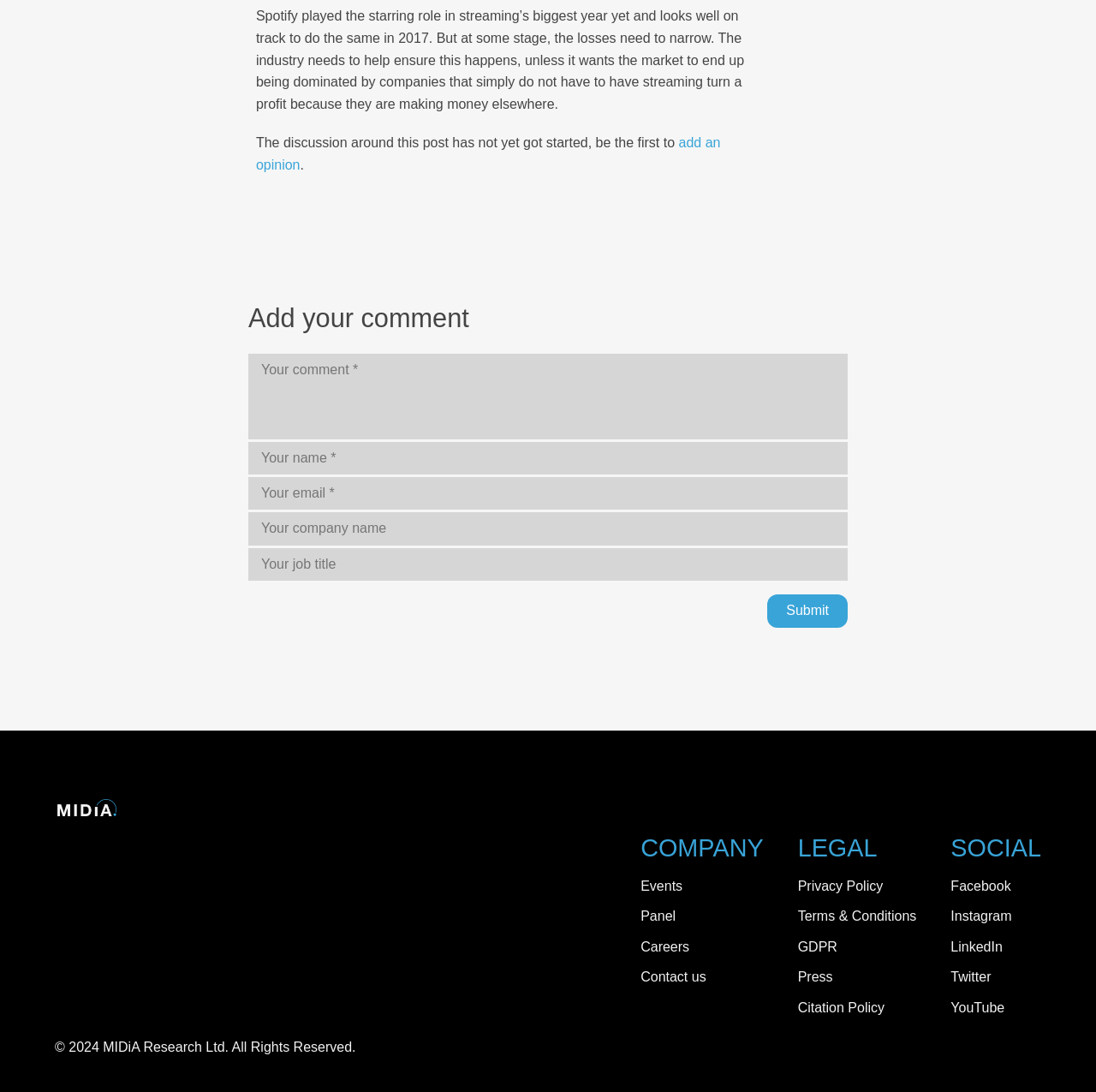Given the description: "Paul Hadfield", determine the bounding box coordinates of the UI element. The coordinates should be formatted as four float numbers between 0 and 1, [left, top, right, bottom].

None